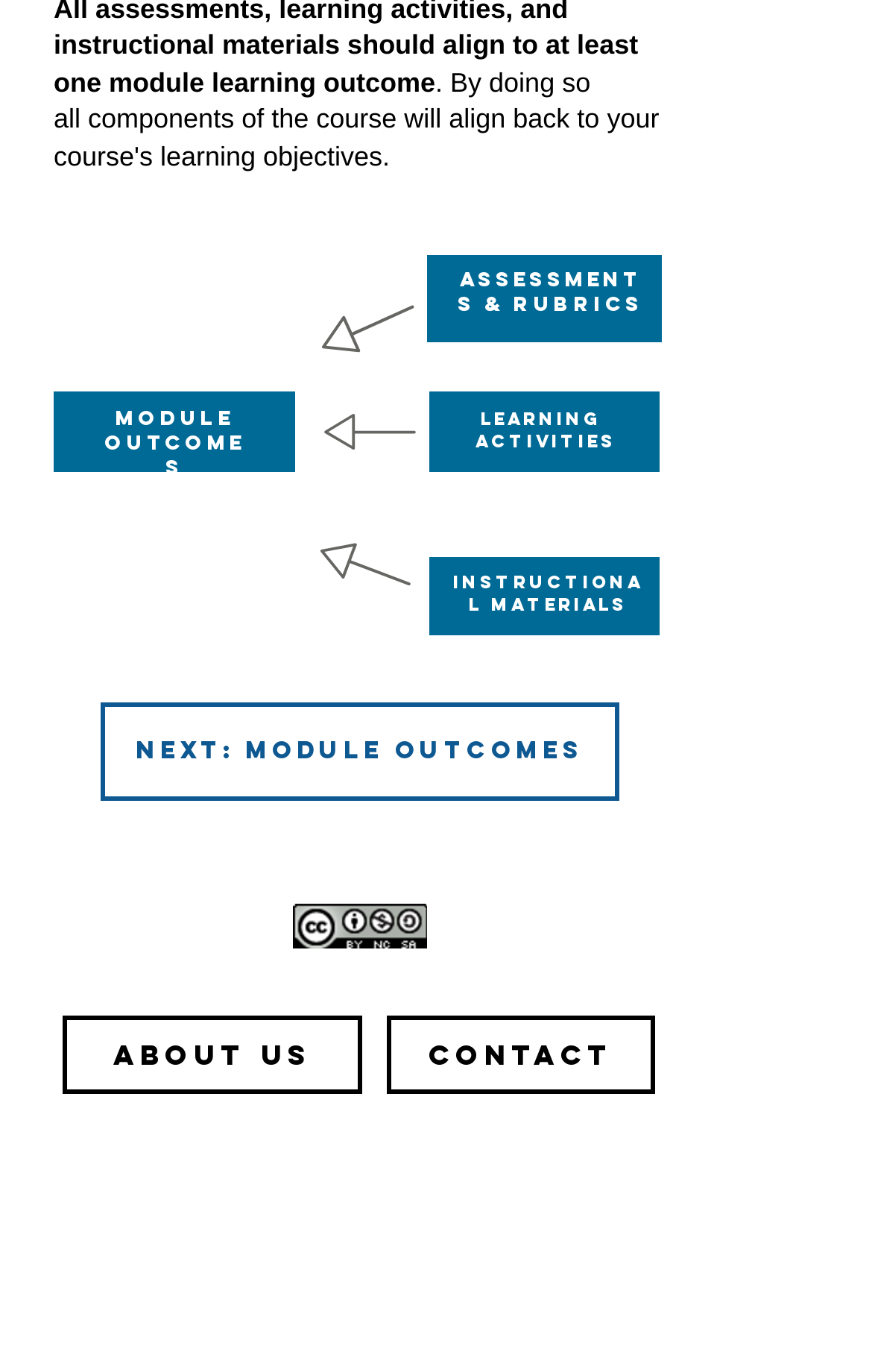How many links are there at the bottom of the page?
Examine the image and give a concise answer in one word or a short phrase.

3